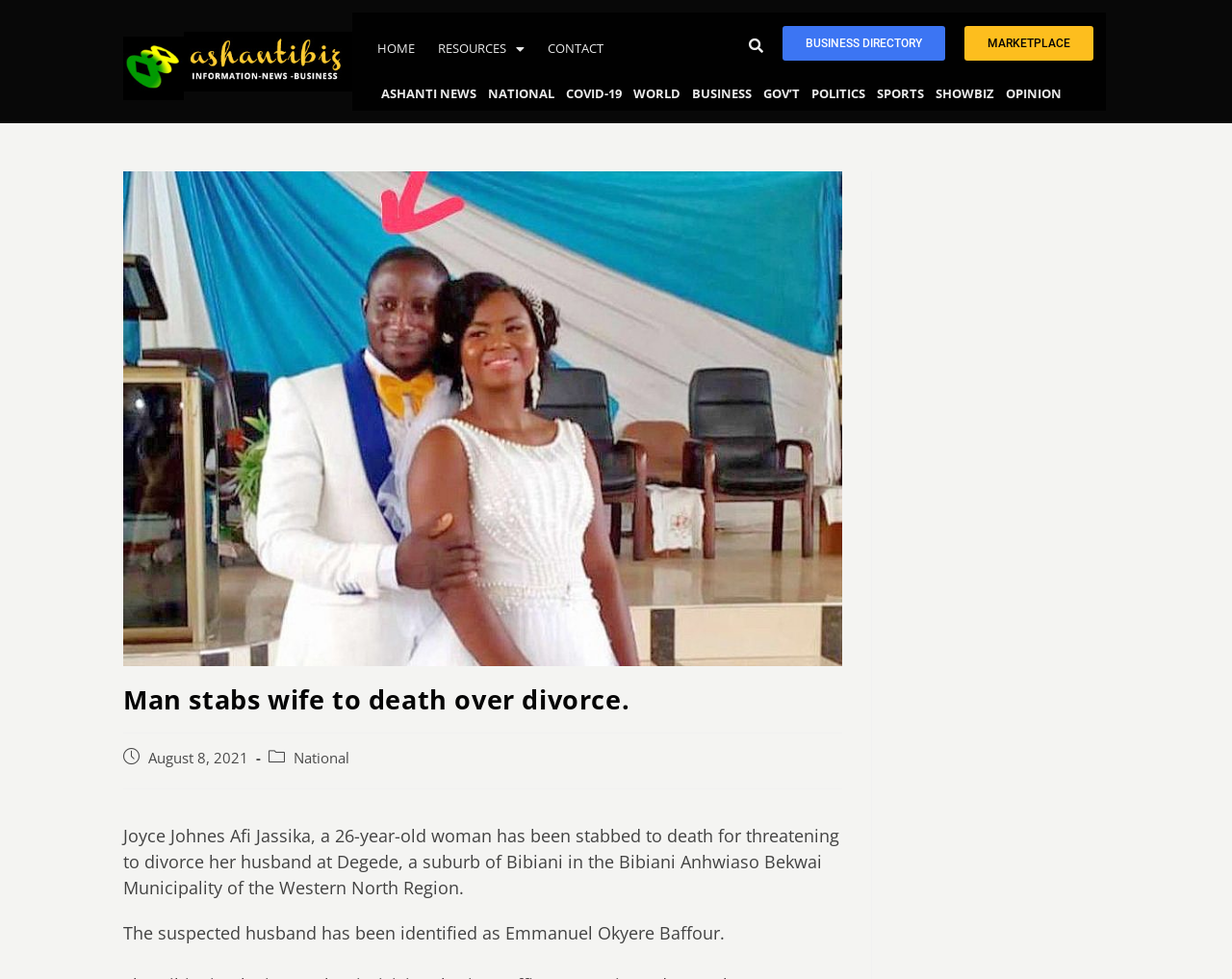Based on the image, provide a detailed and complete answer to the question: 
What is the name of the suspected husband?

I found the answer by reading the text in the webpage, specifically the sentence 'The suspected husband has been identified as Emmanuel Okyere Baffour.' which mentions the name of the suspected husband.